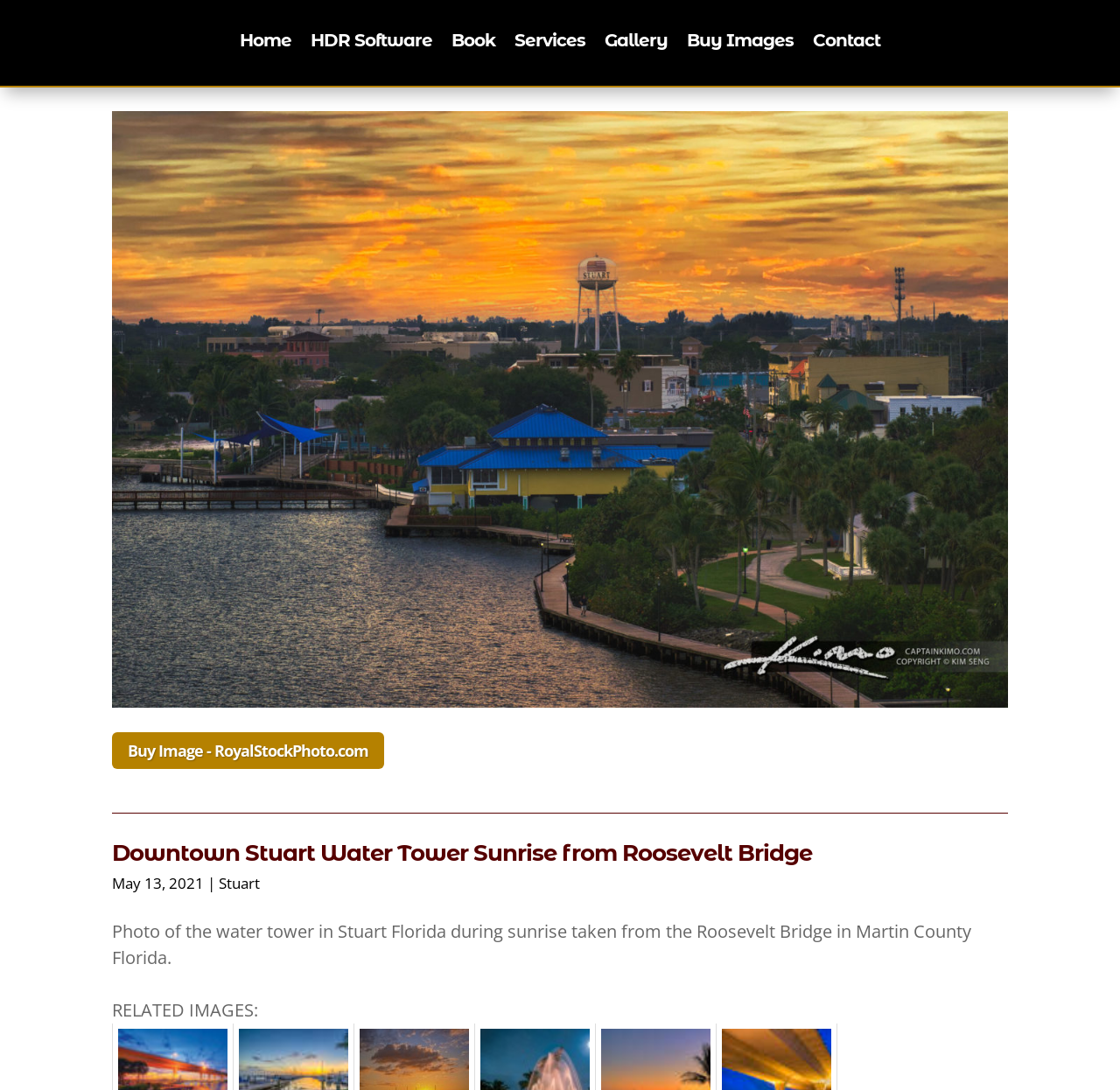Specify the bounding box coordinates of the element's region that should be clicked to achieve the following instruction: "contact the photographer". The bounding box coordinates consist of four float numbers between 0 and 1, in the format [left, top, right, bottom].

[0.726, 0.031, 0.786, 0.049]